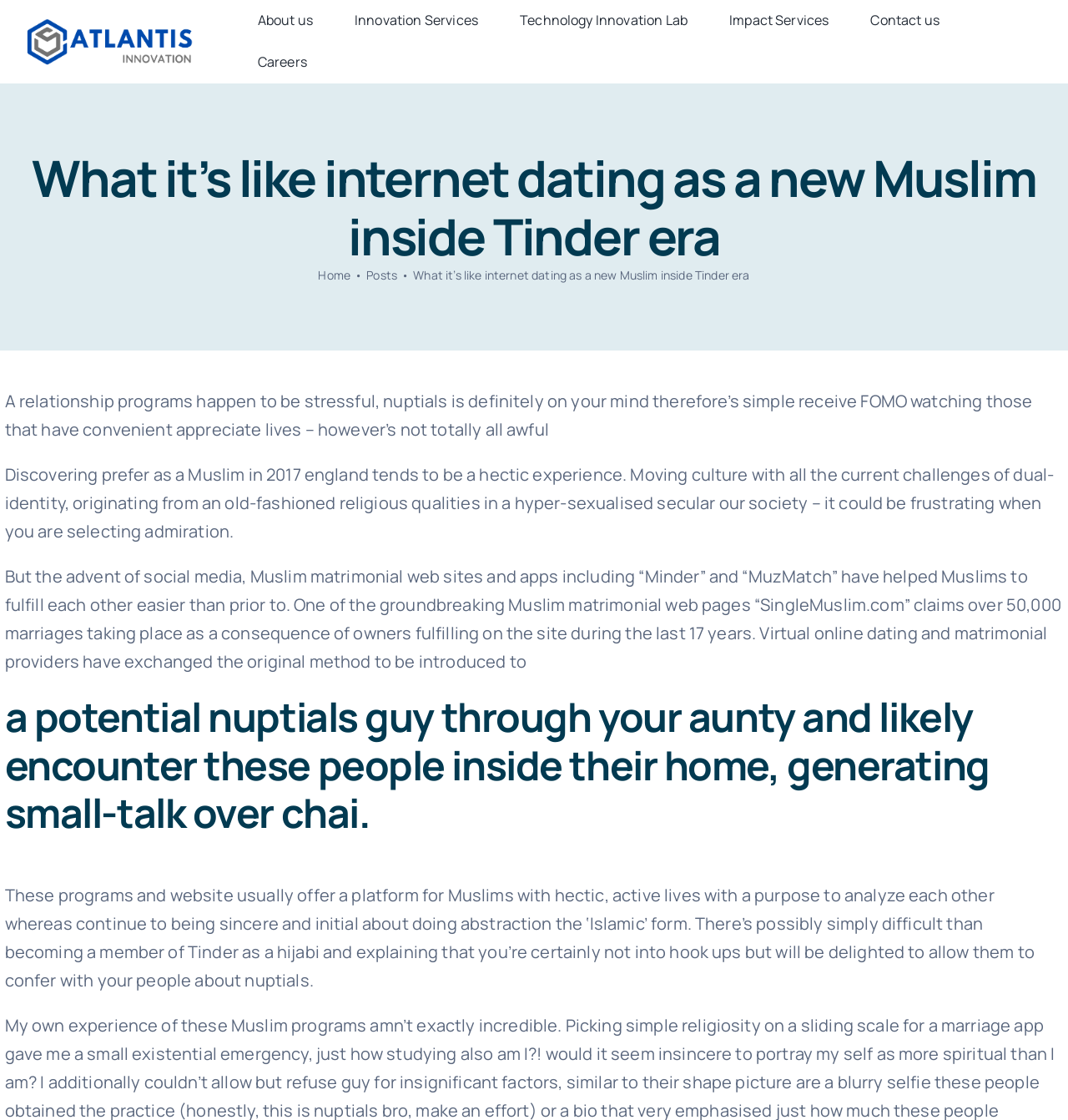Find the bounding box coordinates of the element to click in order to complete this instruction: "Click the 'About us' link". The bounding box coordinates must be four float numbers between 0 and 1, denoted as [left, top, right, bottom].

[0.222, 0.006, 0.312, 0.031]